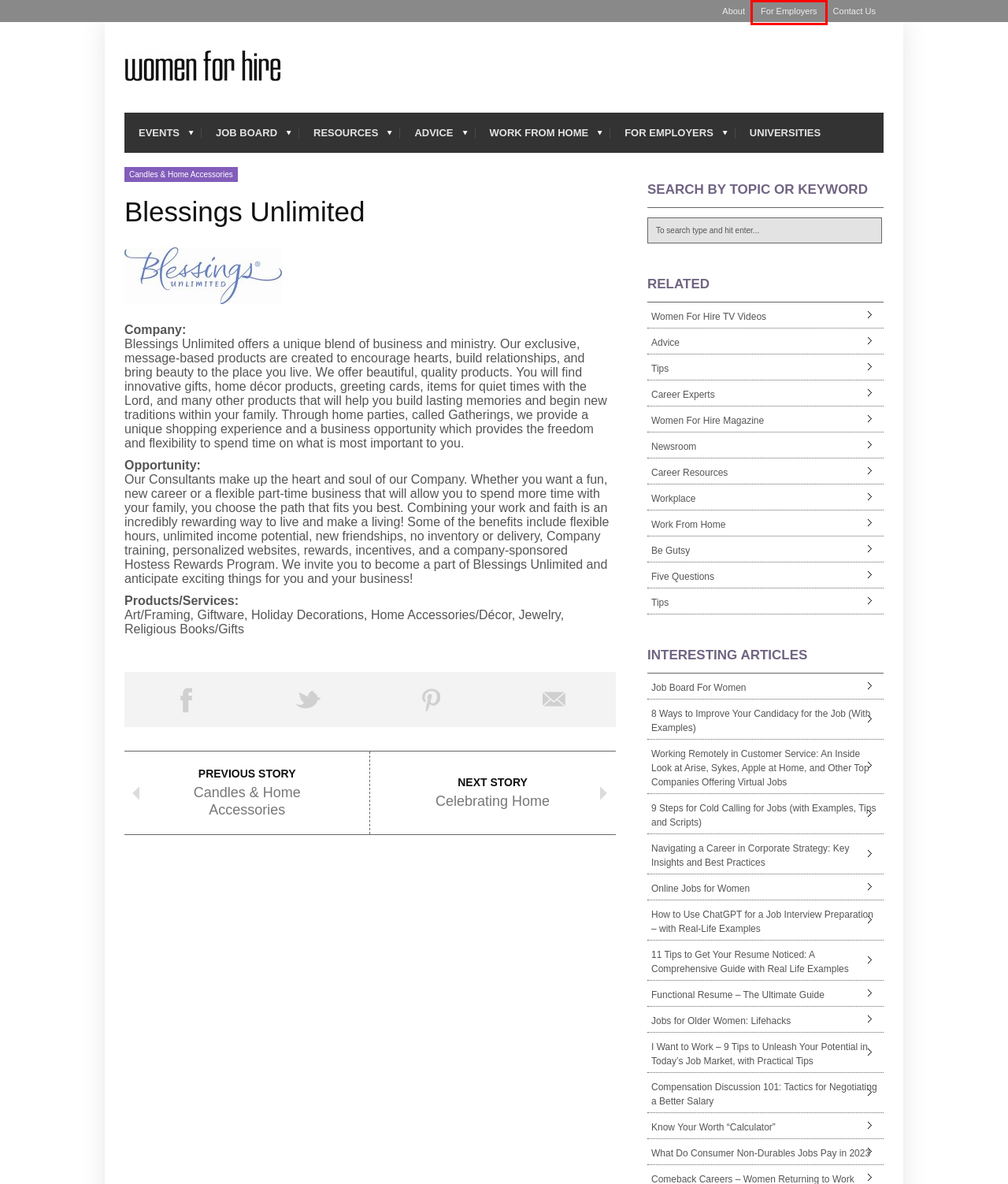You are given a screenshot of a webpage with a red bounding box around an element. Choose the most fitting webpage description for the page that appears after clicking the element within the red bounding box. Here are the candidates:
A. Jobs for Older Women: Lifehacks | GetHiredToday
B. Career Resources | GetHiredToday
C. 8 Ways to Improve Your Candidacy for the Job (With Examples) | GetHiredToday
D. About Us | GetHiredToday
E. Five Questions | GetHiredToday
F. Newsroom | GetHiredToday
G. Navigating a Career in Corporate Strategy: Key Insights and Best Practices | GetHiredToday
H. Women For Hire – Largest Female Job Board | GetHiredToday

H